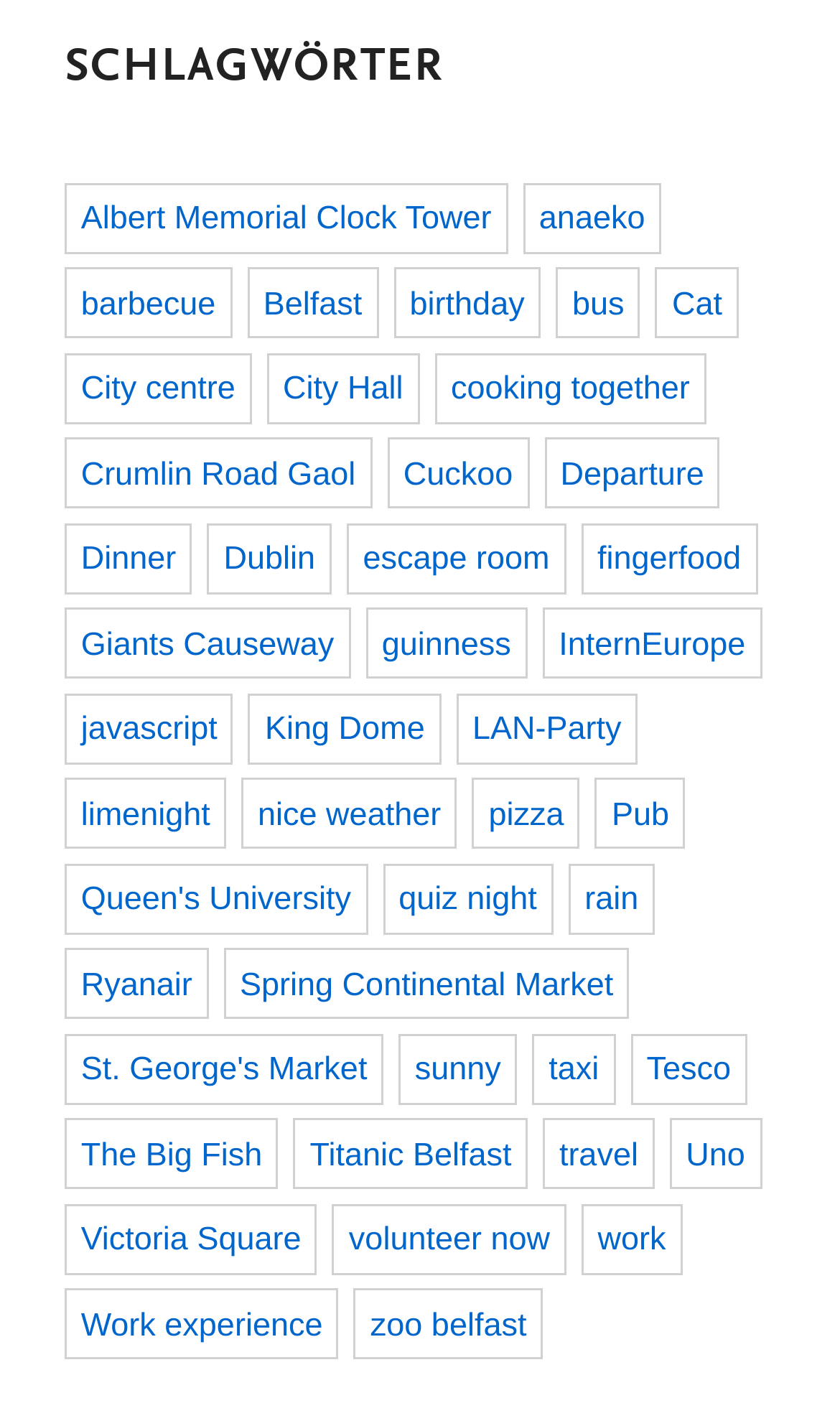Using the provided element description "Accessibility", determine the bounding box coordinates of the UI element.

None